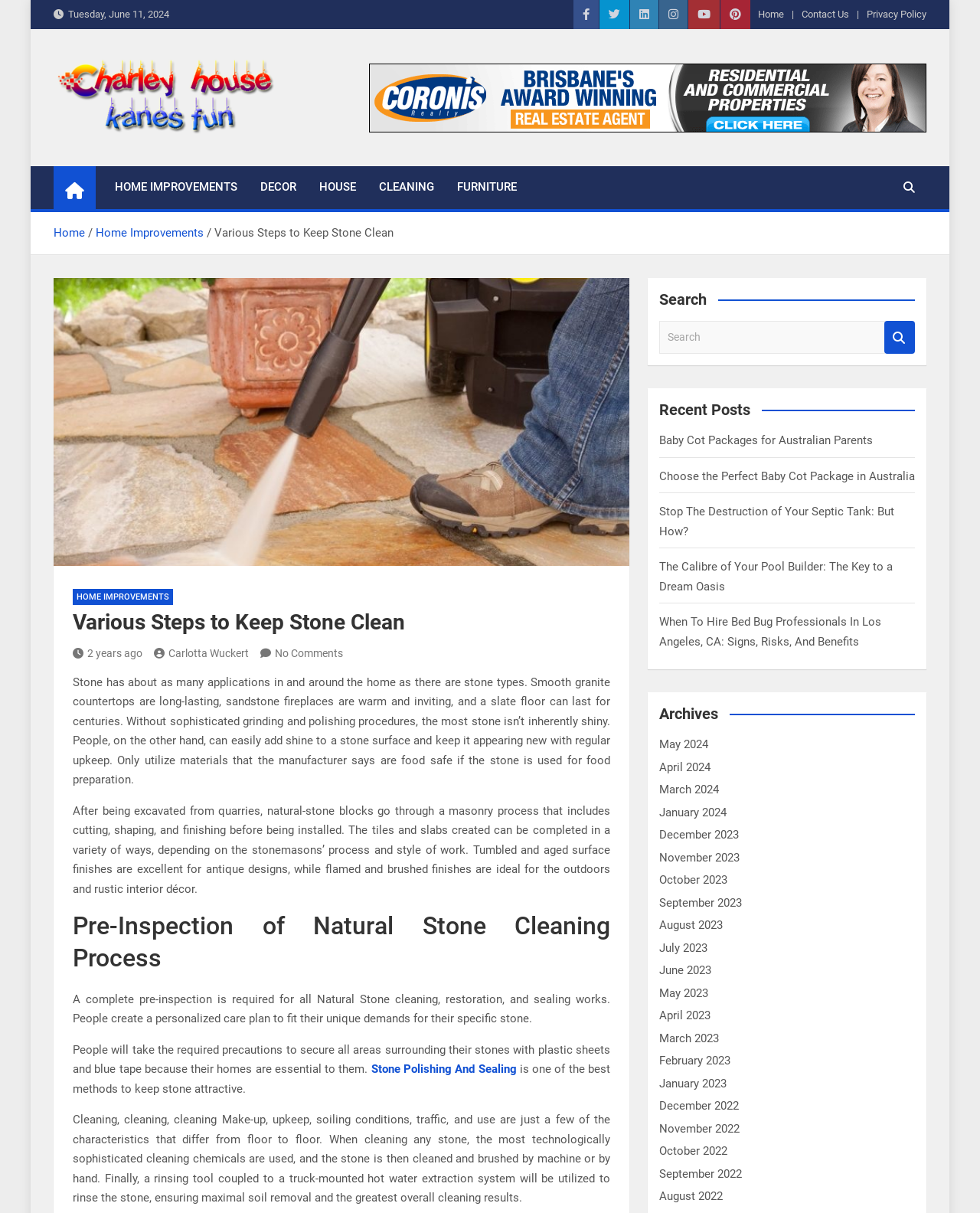Please determine the bounding box coordinates for the element with the description: "January 2023".

[0.673, 0.887, 0.741, 0.899]